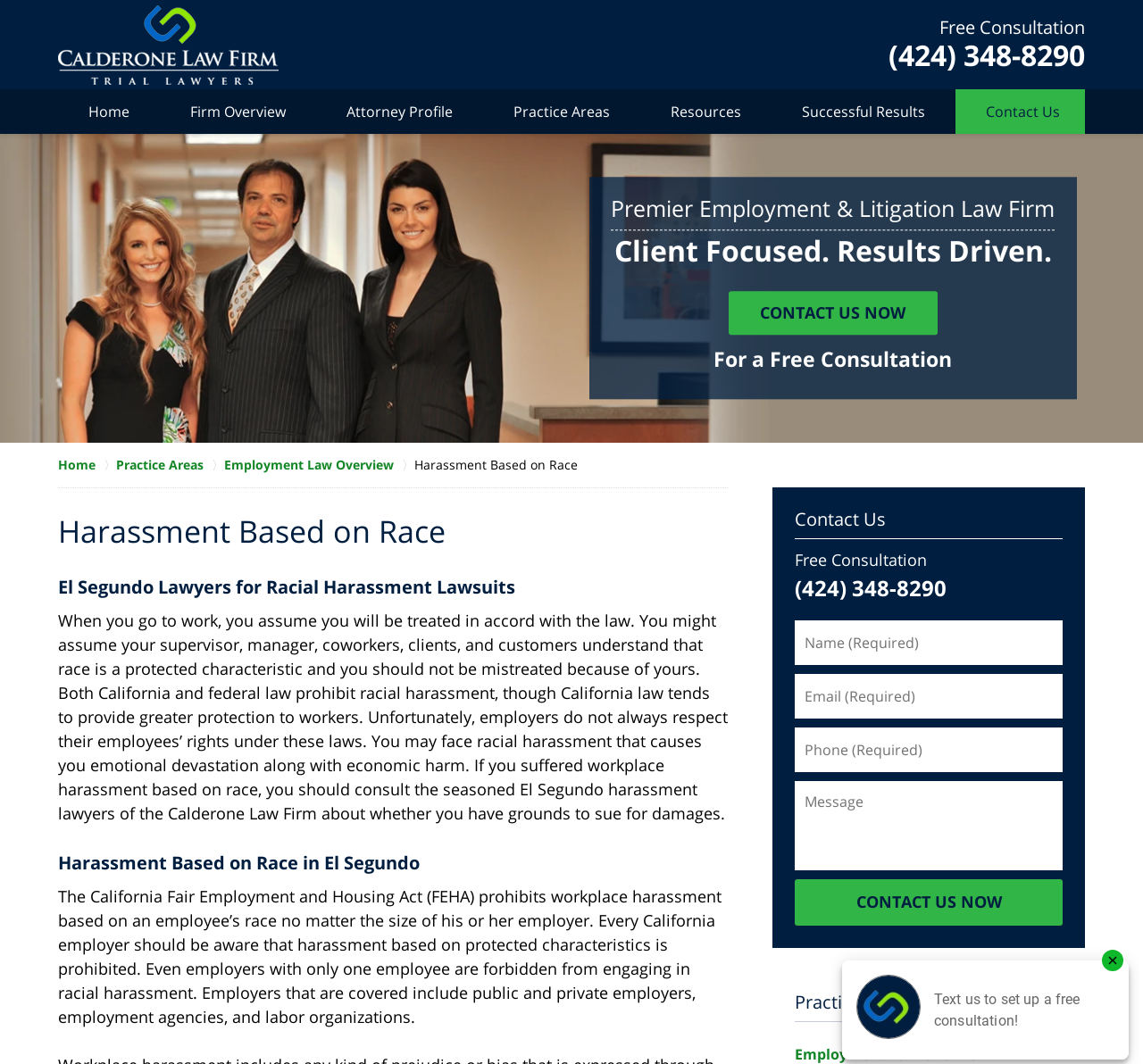Determine the heading of the webpage and extract its text content.

Harassment Based on Race